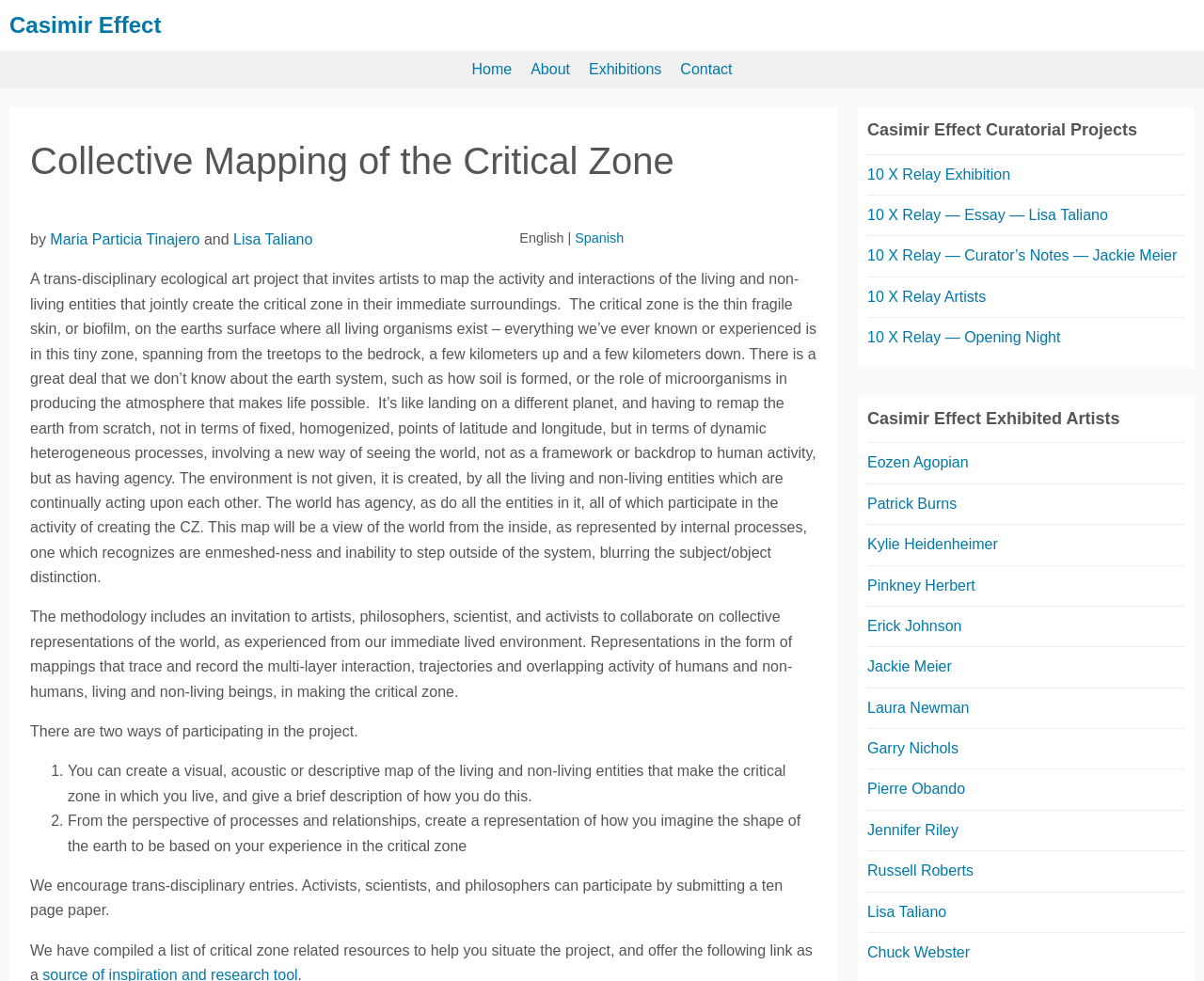Craft a detailed narrative of the webpage's structure and content.

The webpage is about the "Collective Mapping of the Critical Zone" project, which is a trans-disciplinary ecological art project that invites artists to map the activity and interactions of living and non-living entities in their immediate surroundings. The project aims to create a new way of seeing the world, recognizing the agency of the environment and all entities within it.

At the top of the page, there is a heading "Casimir Effect" and a link with the same name. Below this, there are four links to navigate to different sections of the website: "Home", "About", "Exhibitions", and "Contact".

The main content of the page is divided into two sections. The first section is headed "Collective Mapping of the Critical Zone" and provides an introduction to the project. It explains that the critical zone is the thin fragile skin on the earth's surface where all living organisms exist, and that the project aims to create a new way of seeing the world by mapping the interactions of living and non-living entities.

The second section is headed "Casimir Effect Curatorial Projects" and lists several links to exhibitions and artists related to the project. There are 10 links to exhibitions, including "10 X Relay Exhibition" and "10 X Relay — Essay — Lisa Taliano", and 10 links to exhibited artists, including "Eozen Agopian" and "Lisa Taliano".

Throughout the page, there are several static text elements that provide additional information about the project, including its methodology and how to participate. There are also two list markers that outline the two ways to participate in the project: creating a visual, acoustic, or descriptive map of the living and non-living entities in one's surroundings, and creating a representation of the shape of the earth based on one's experience in the critical zone.